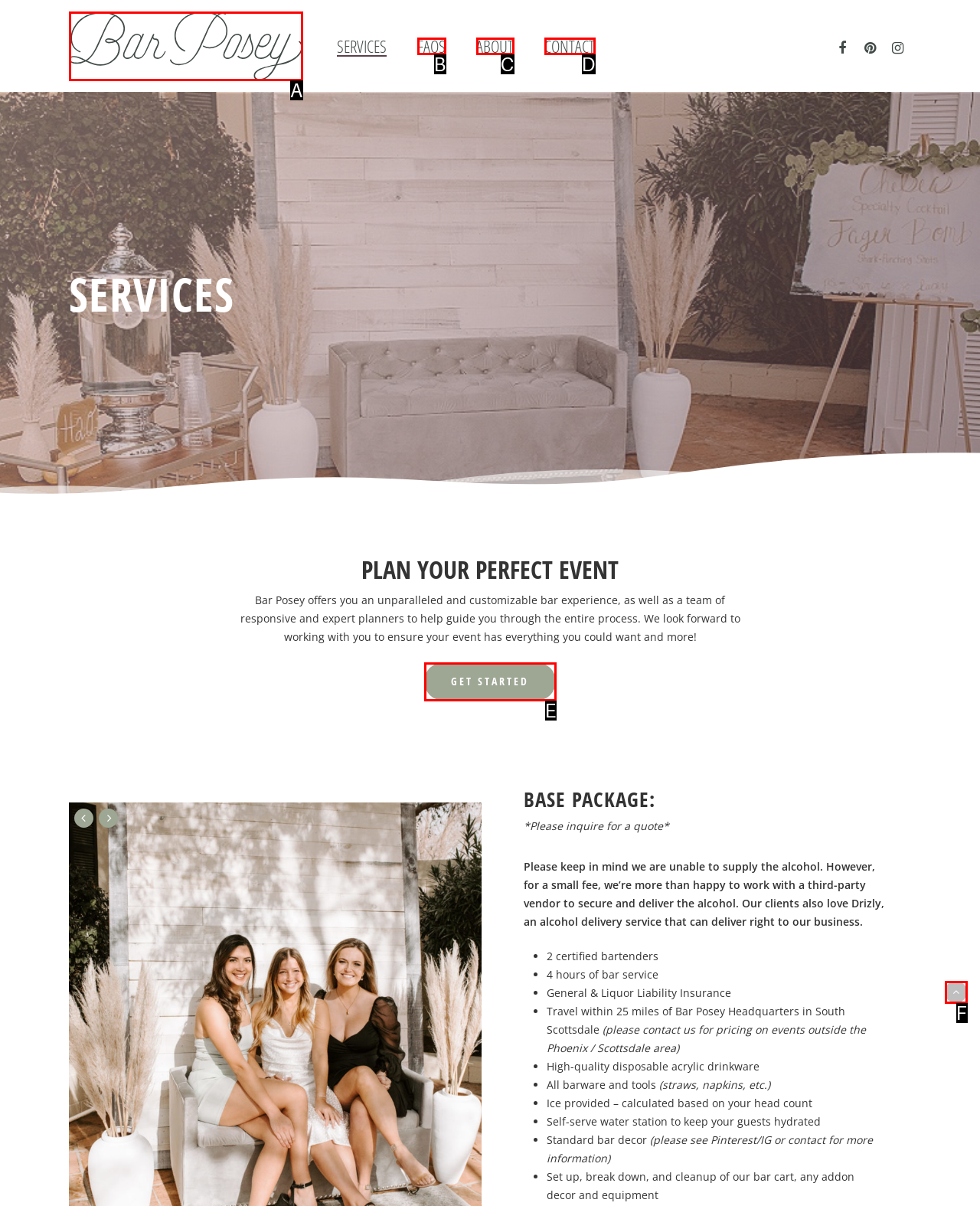Choose the letter of the UI element that aligns with the following description: Get Started
State your answer as the letter from the listed options.

E